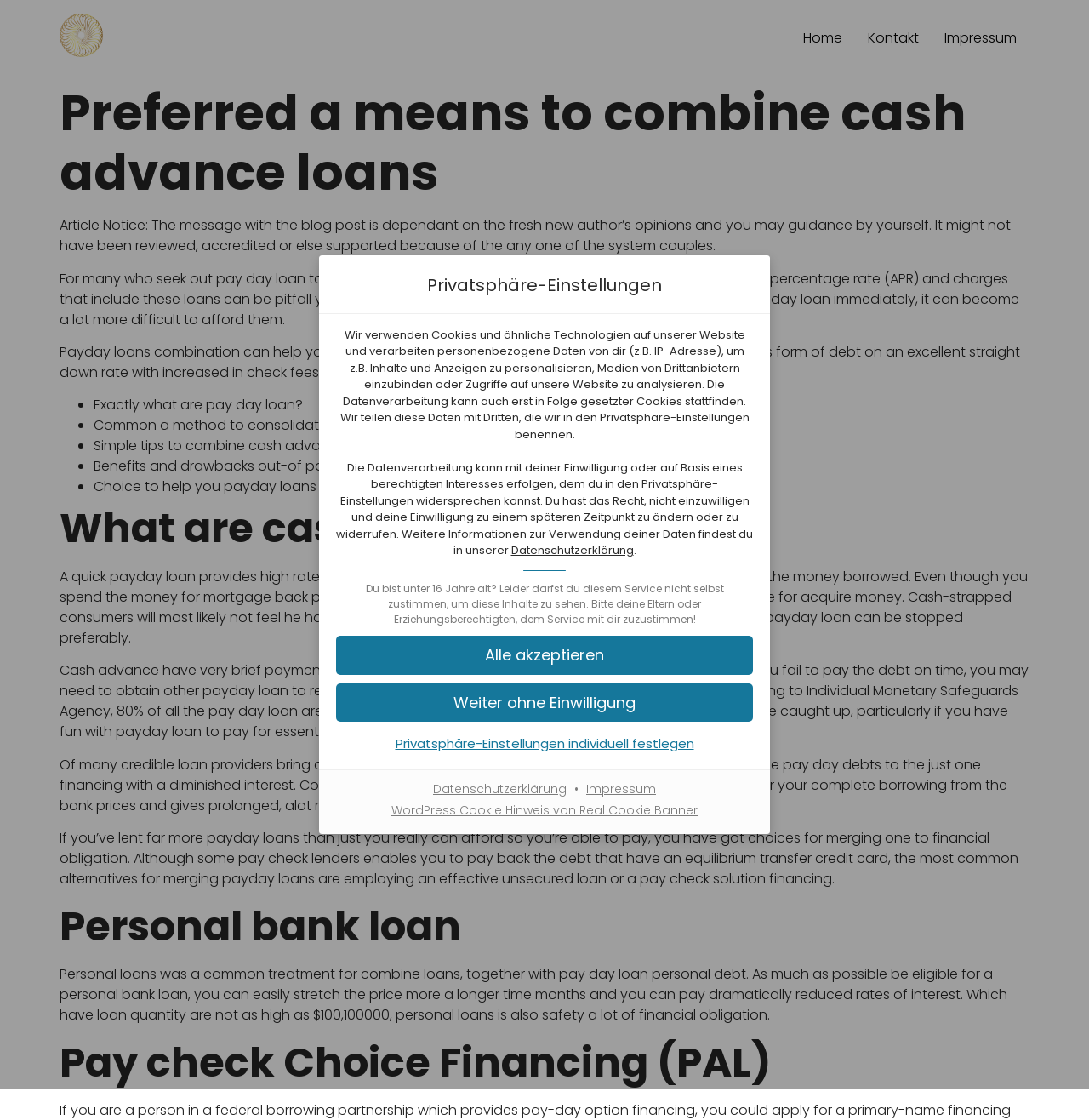What is the minimum age requirement to use the service?
Kindly offer a detailed explanation using the data available in the image.

The StaticText element states that users under 16 years old are not allowed to use the service and need to obtain consent from their parents or guardians.